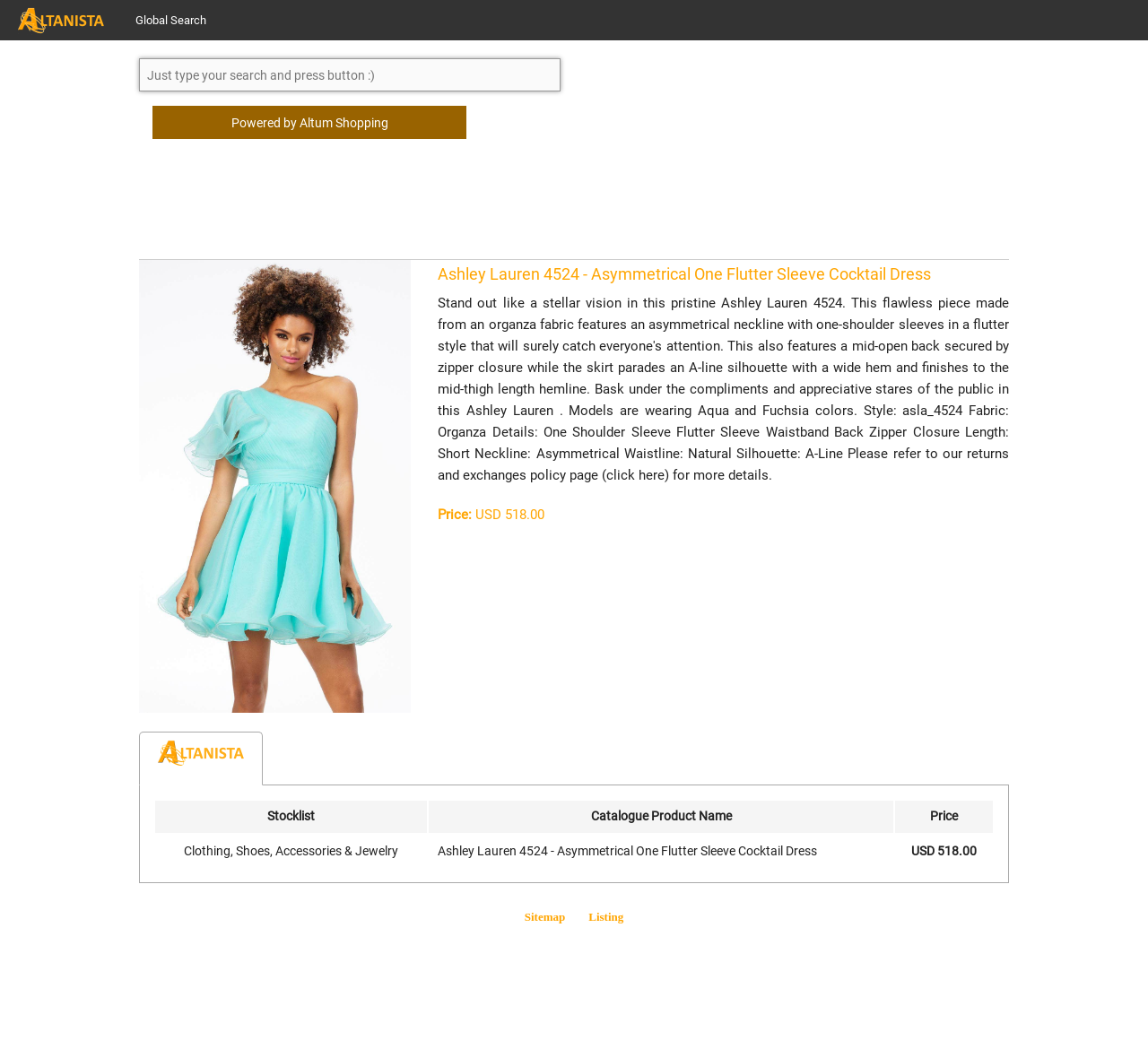Provide the bounding box coordinates of the area you need to click to execute the following instruction: "View product details".

[0.382, 0.252, 0.811, 0.27]